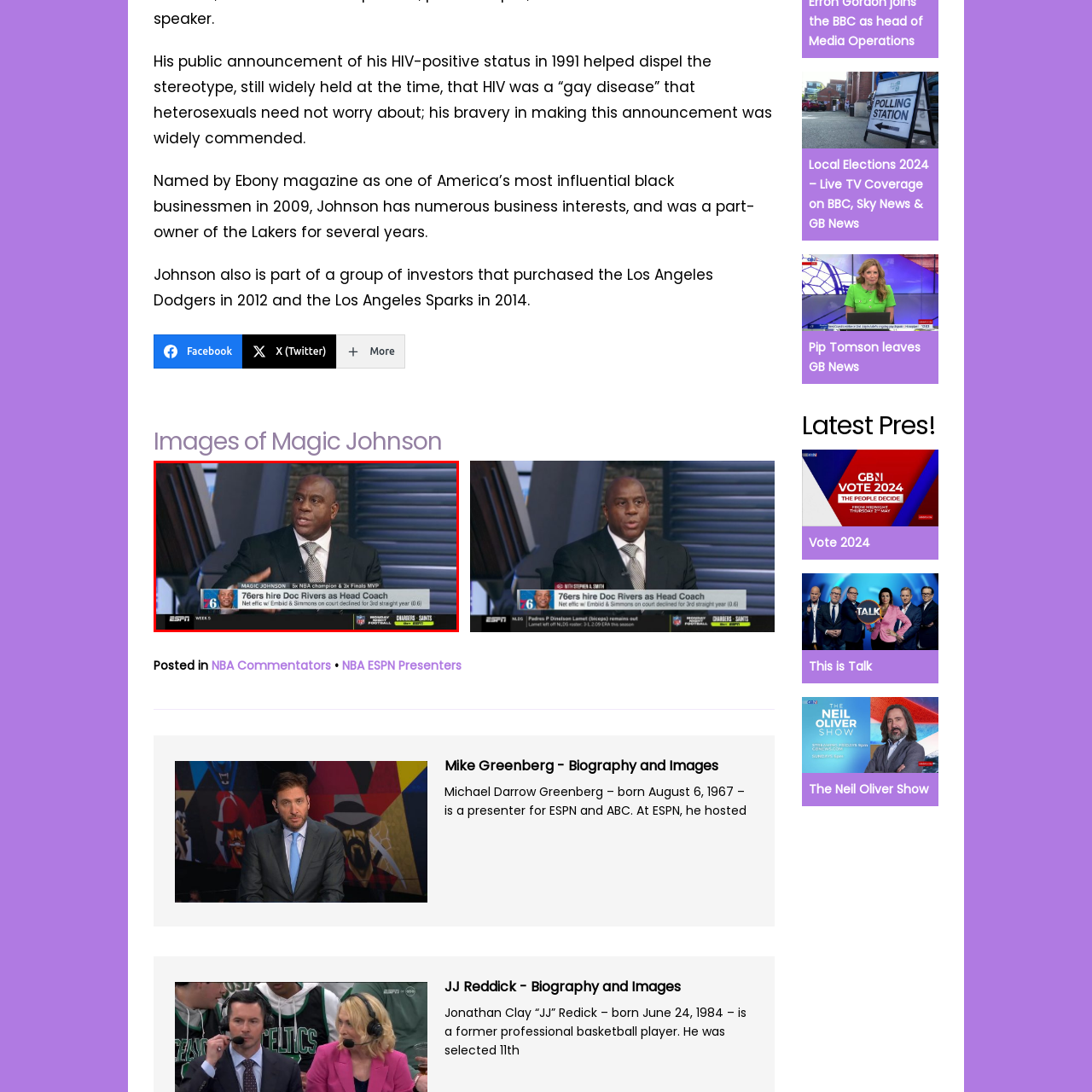Carefully inspect the area of the image highlighted by the red box and deliver a detailed response to the question below, based on your observations: What is the context of the conversation in the image?

The graphic at the bottom of the image provides context for the conversation, reflecting the ongoing developments in the NBA, specifically the recent hiring of Doc Rivers as the head coach of the Philadelphia 76ers.